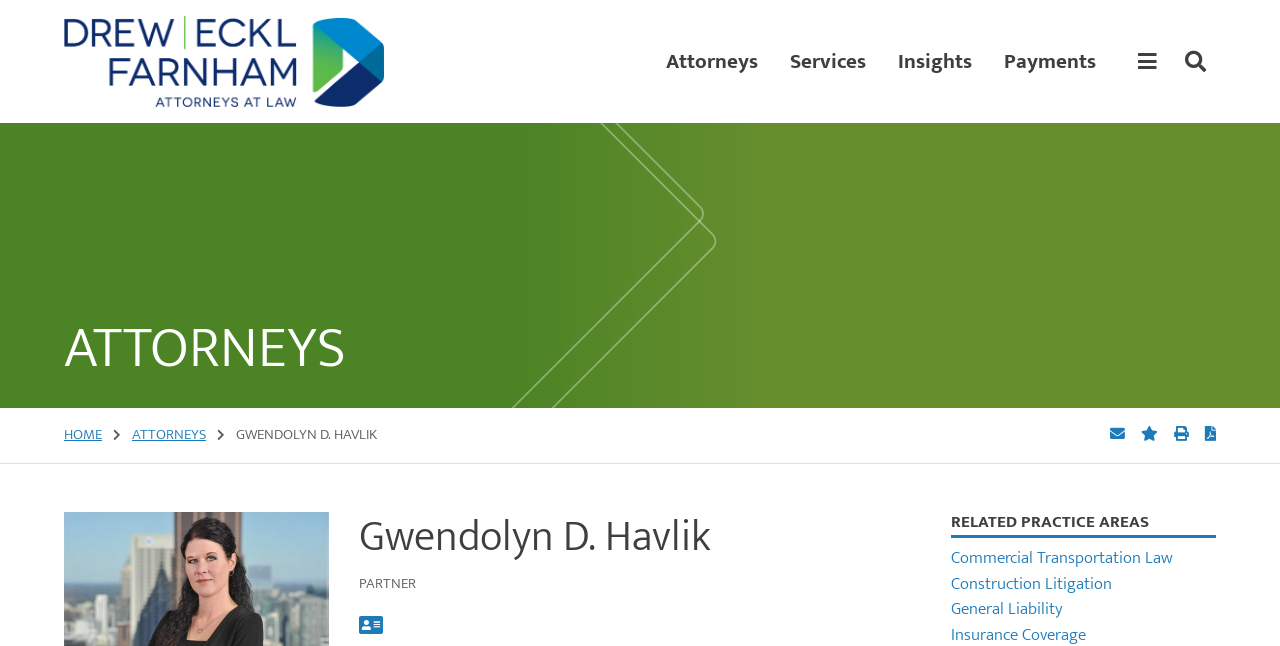Determine the coordinates of the bounding box that should be clicked to complete the instruction: "Explore Commercial Transportation Law". The coordinates should be represented by four float numbers between 0 and 1: [left, top, right, bottom].

[0.743, 0.842, 0.916, 0.886]